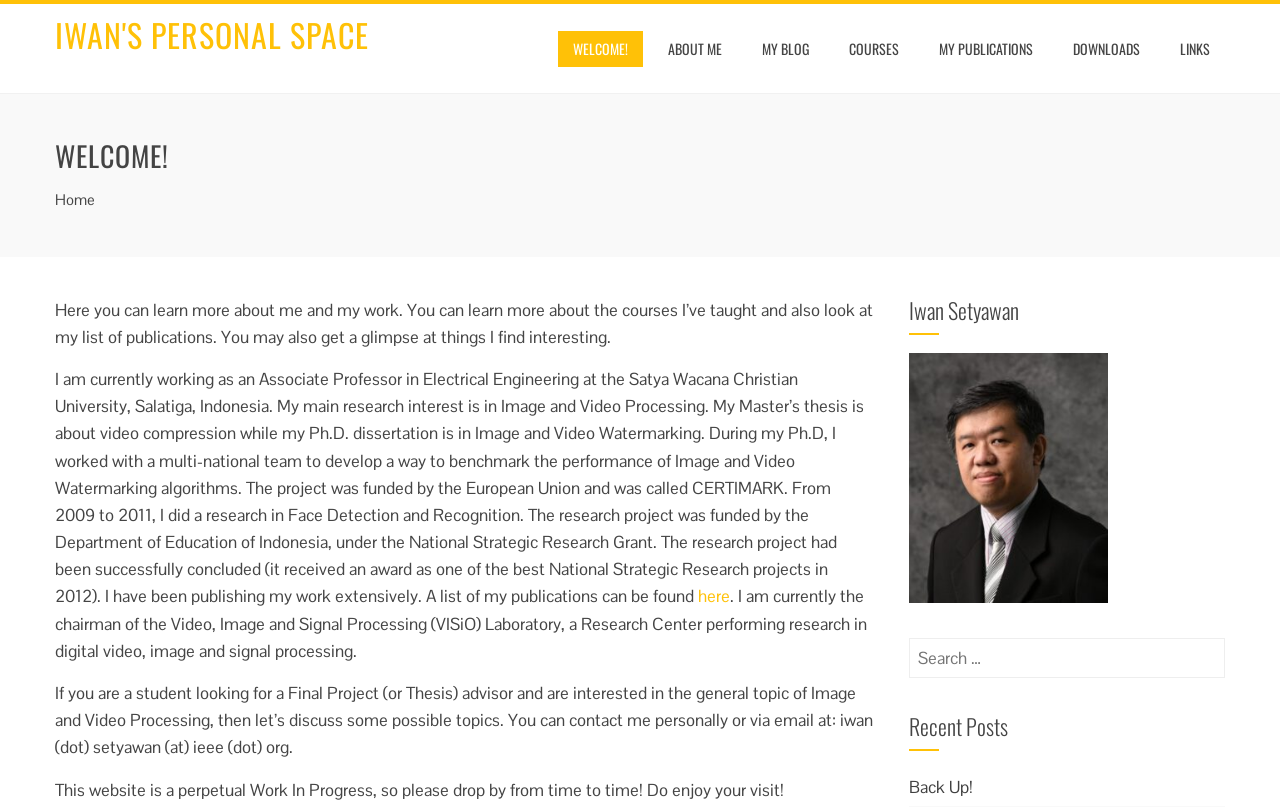What is the name of the laboratory that the website owner is currently chairing?
Please answer using one word or phrase, based on the screenshot.

VISiO Laboratory